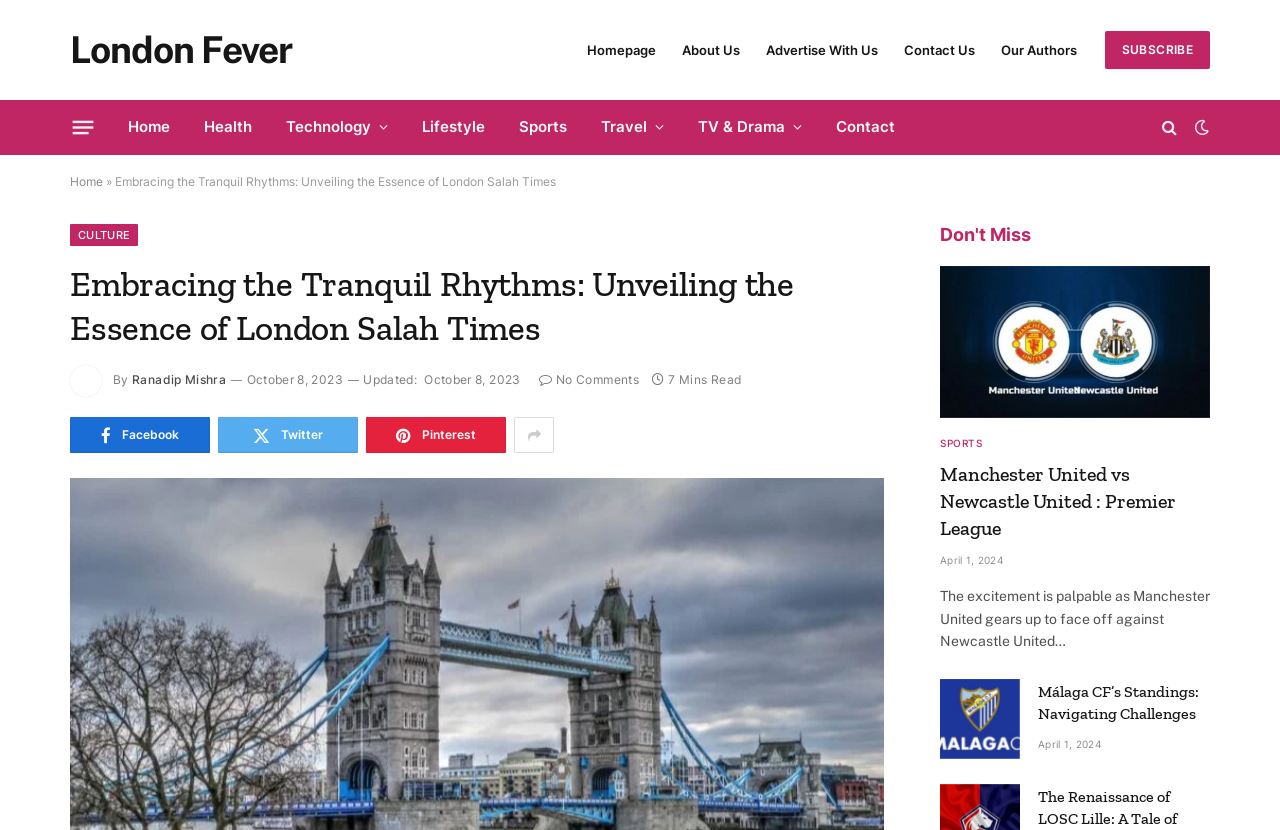What is the category of the article 'Manchester United vs Newcastle United : Premier League'?
Please provide a comprehensive answer to the question based on the webpage screenshot.

I found the category by looking at the article element with the link text 'Manchester United vs Newcastle United : Premier League' and then finding the adjacent link element with the text 'SPORTS'.